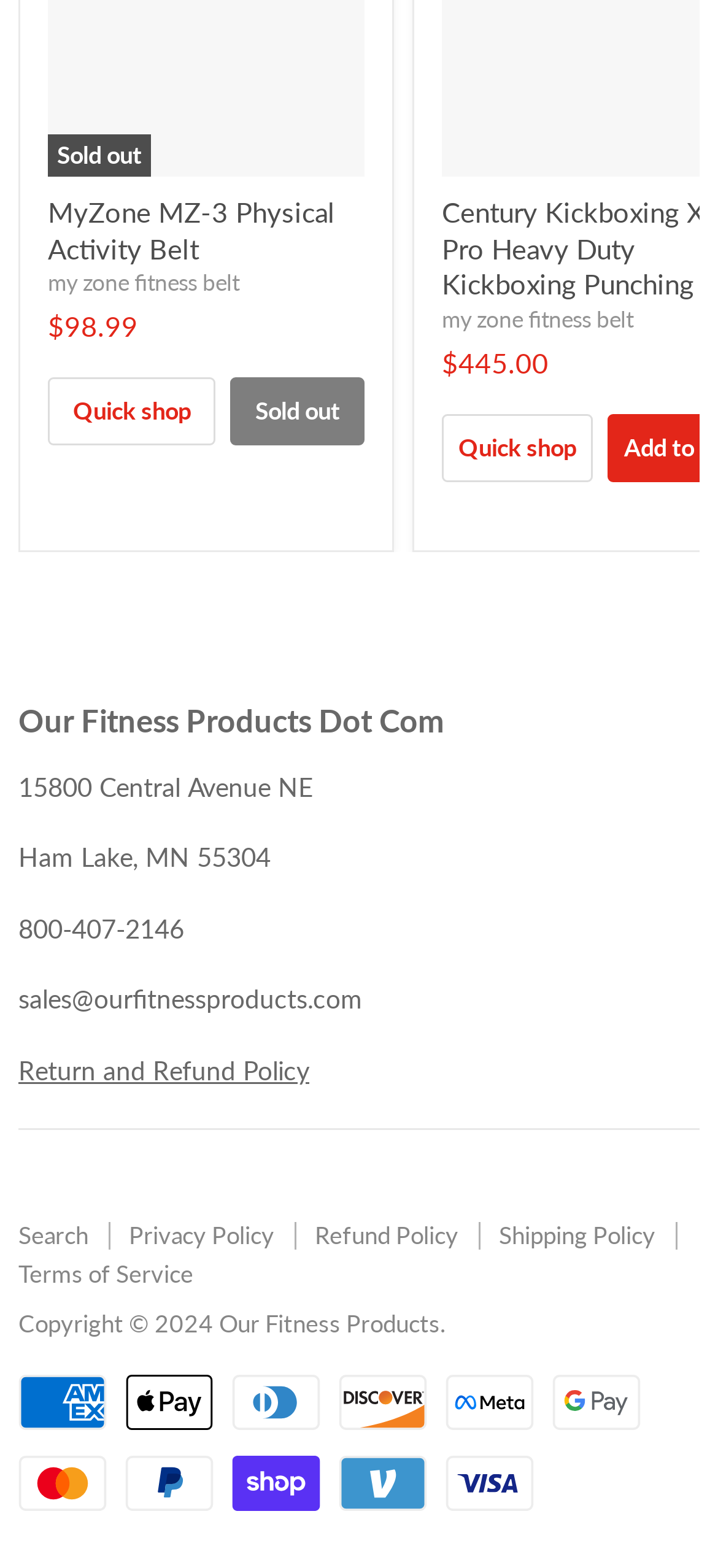What is the refund policy link in the footer? Examine the screenshot and reply using just one word or a brief phrase.

Return and Refund Policy